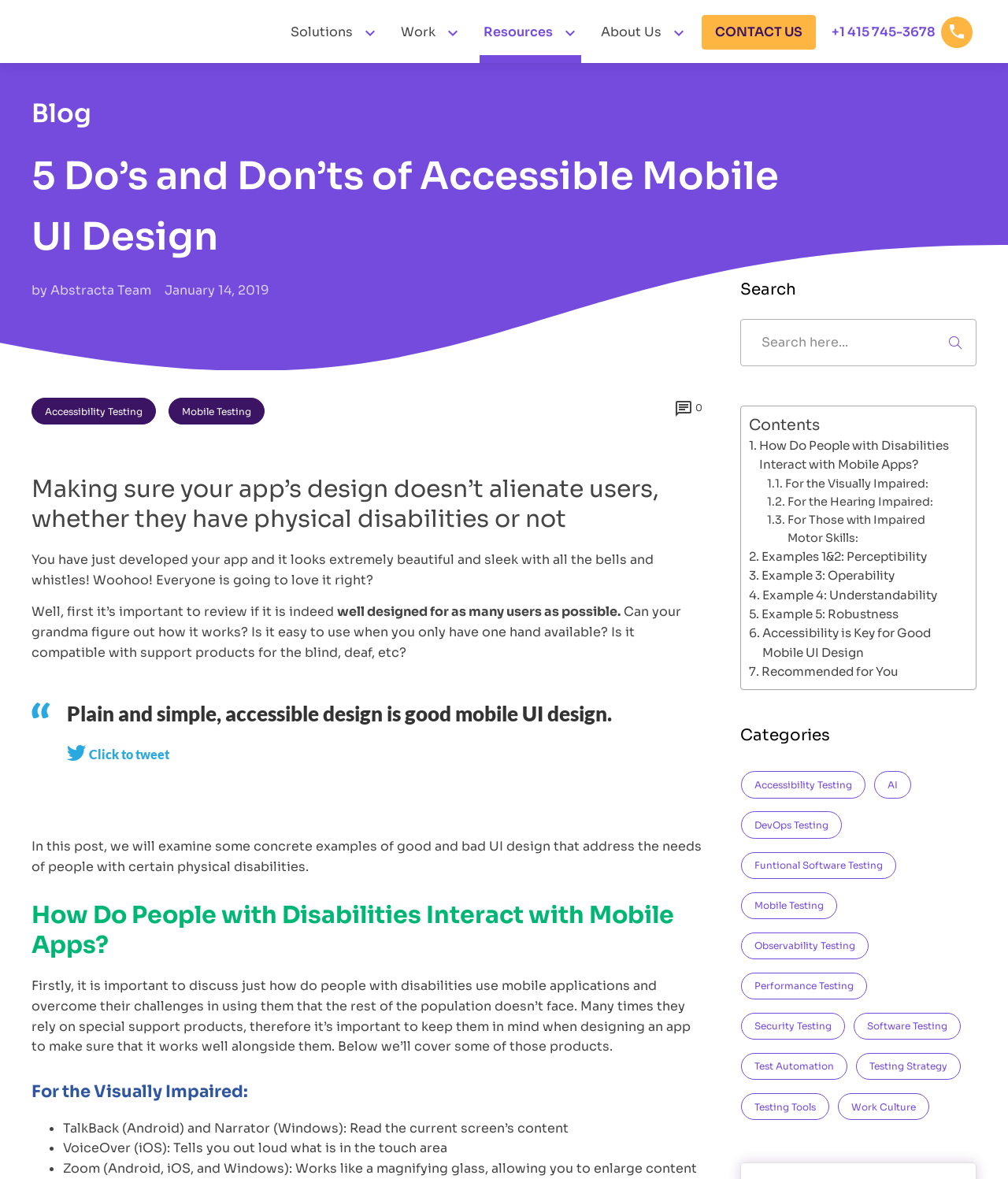Describe the entire webpage, focusing on both content and design.

This webpage is about accessible mobile UI design, with a focus on the do's and don'ts of designing apps for people with varying physical capabilities. At the top of the page, there is a navigation menu with links to the homepage, solutions, work, resources, about us, and contact us. There is also a search bar and a button with a dropdown menu.

Below the navigation menu, there is a heading that reads "5 Do's and Don'ts of Accessible Mobile UI Design" followed by a subheading that explains the importance of accessible design. The article is divided into sections, each with its own heading and content. The sections include "Making sure your app's design doesn't alienate users", "How Do People with Disabilities Interact with Mobile Apps?", "For the Visually Impaired", and others.

Throughout the article, there are links to related topics, such as accessibility testing and mobile testing. There are also lists of support products for people with disabilities, including TalkBack, Narrator, and VoiceOver.

On the right side of the page, there is a table of contents with links to different sections of the article. Below the table of contents, there are links to categories, including accessibility testing, AI, DevOps testing, and others.

Overall, the webpage is well-organized and easy to navigate, with clear headings and concise content. The use of links and tables of contents makes it easy to find specific information and jump to different sections of the article.